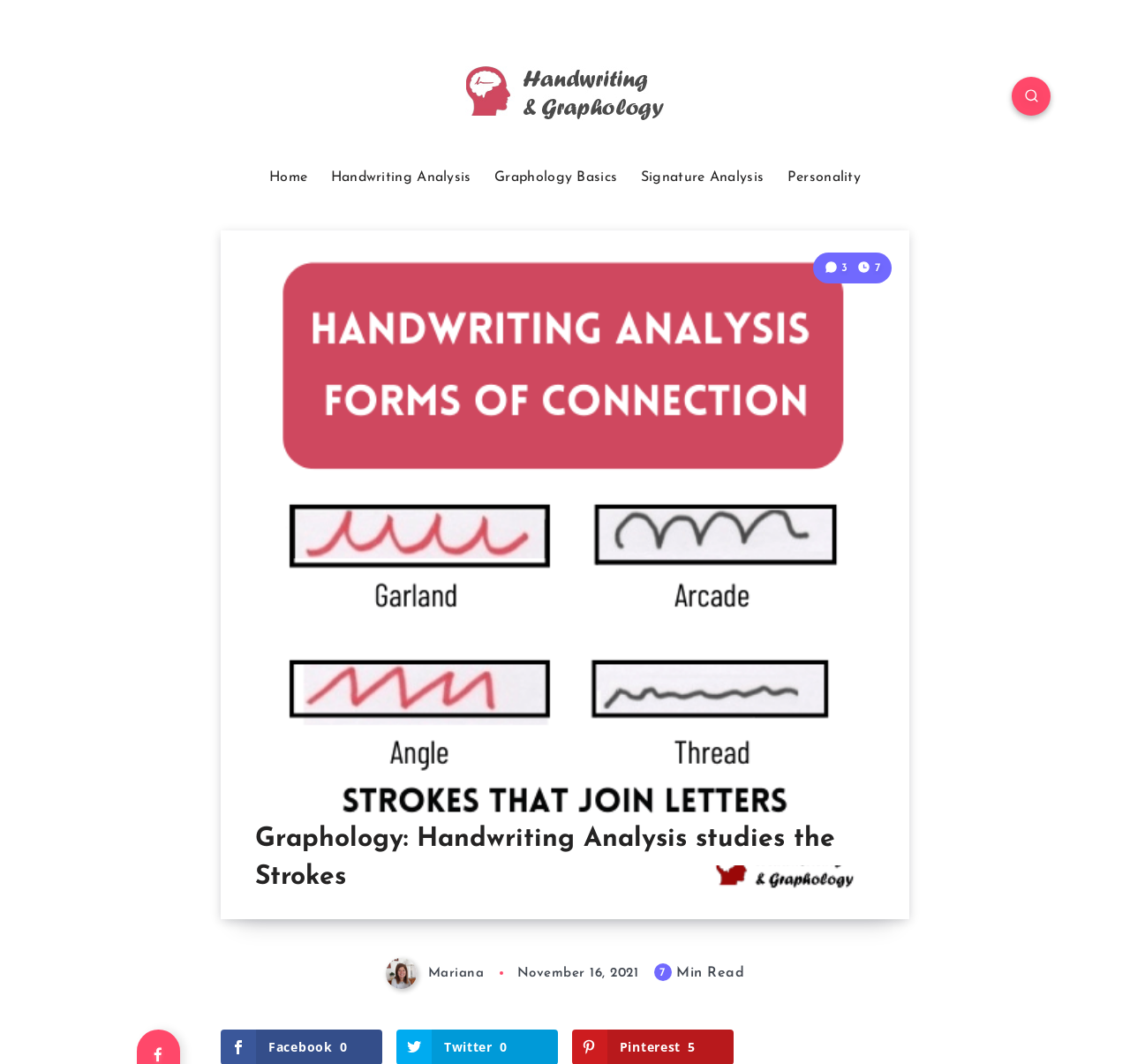Please provide the bounding box coordinates for the element that needs to be clicked to perform the following instruction: "Read the article about 'Graphology: Handwriting Analysis studies the Strokes'". The coordinates should be given as four float numbers between 0 and 1, i.e., [left, top, right, bottom].

[0.195, 0.216, 0.805, 0.901]